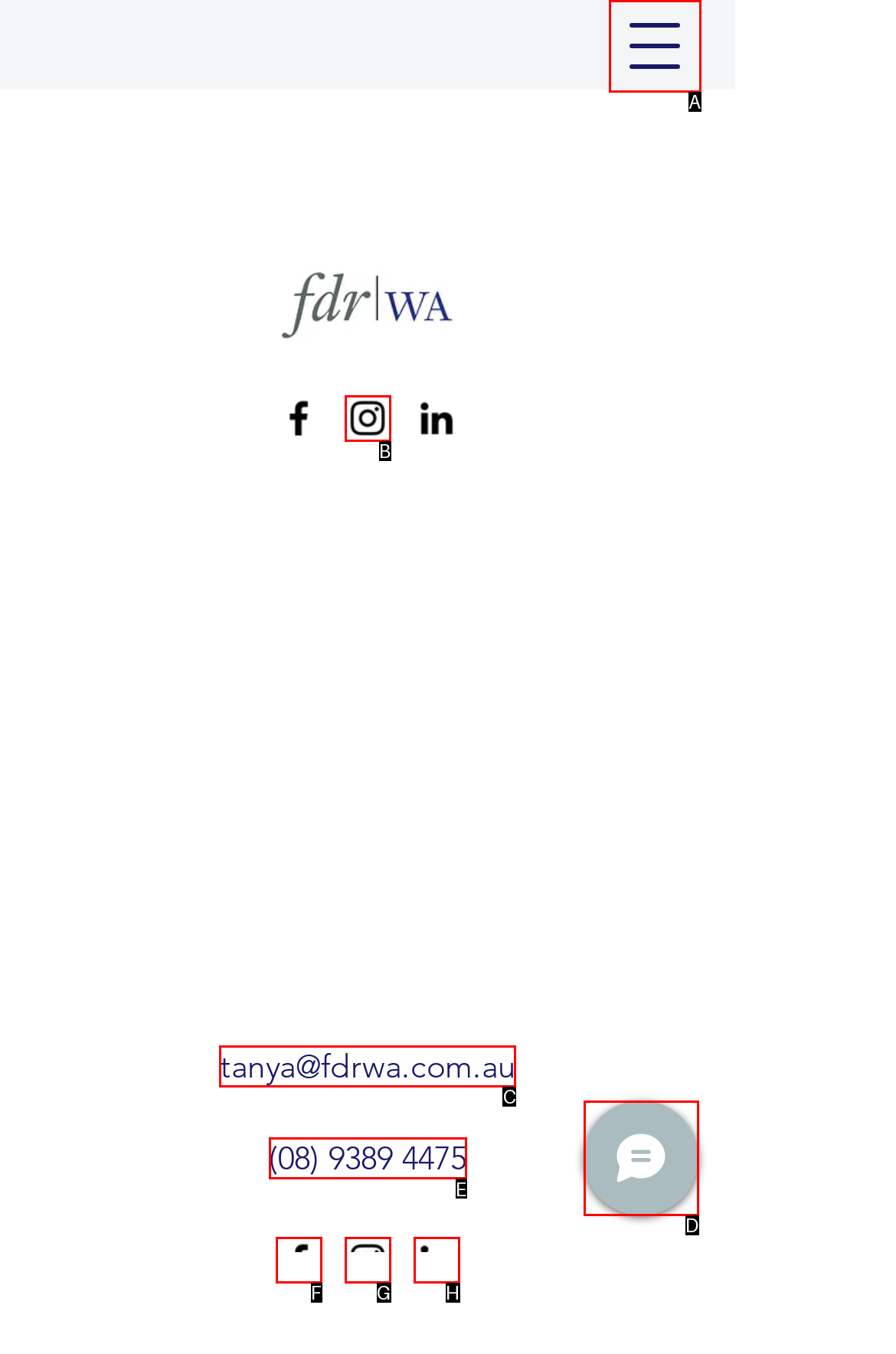From the provided choices, determine which option matches the description: aria-label="Open navigation menu". Respond with the letter of the correct choice directly.

A